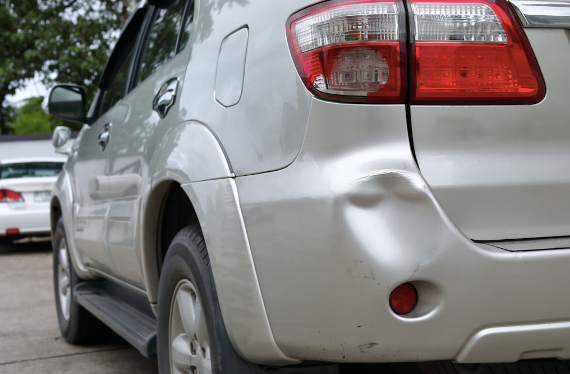Answer the question in a single word or phrase:
What type of environment is hinted at in the background?

Suburban